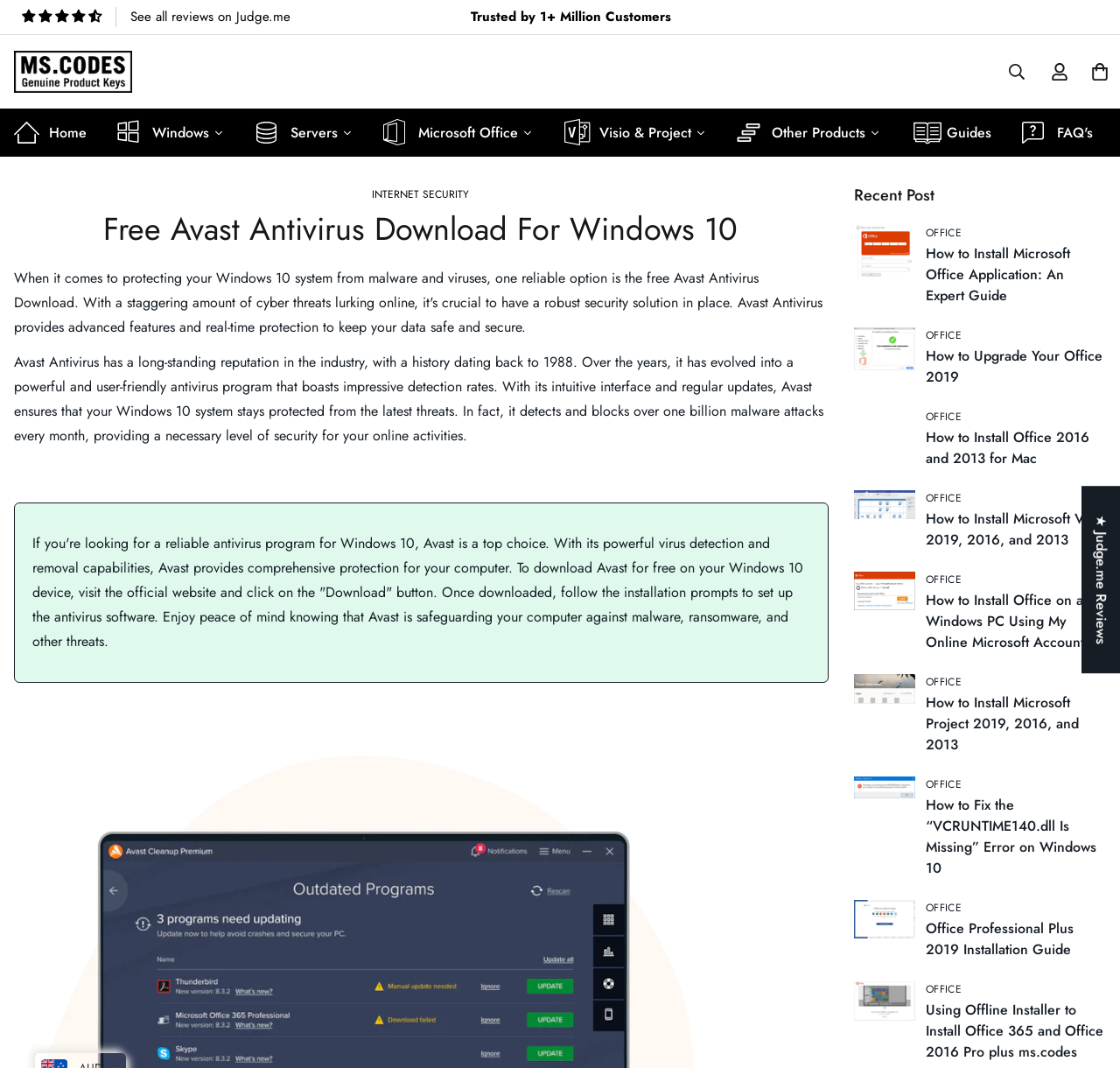What is the name of the antivirus program being discussed?
Kindly offer a comprehensive and detailed response to the question.

The name of the antivirus program being discussed can be found in the heading 'Free Avast Antivirus Download For Windows 10' at the top of the webpage, as well as in the text throughout the webpage.